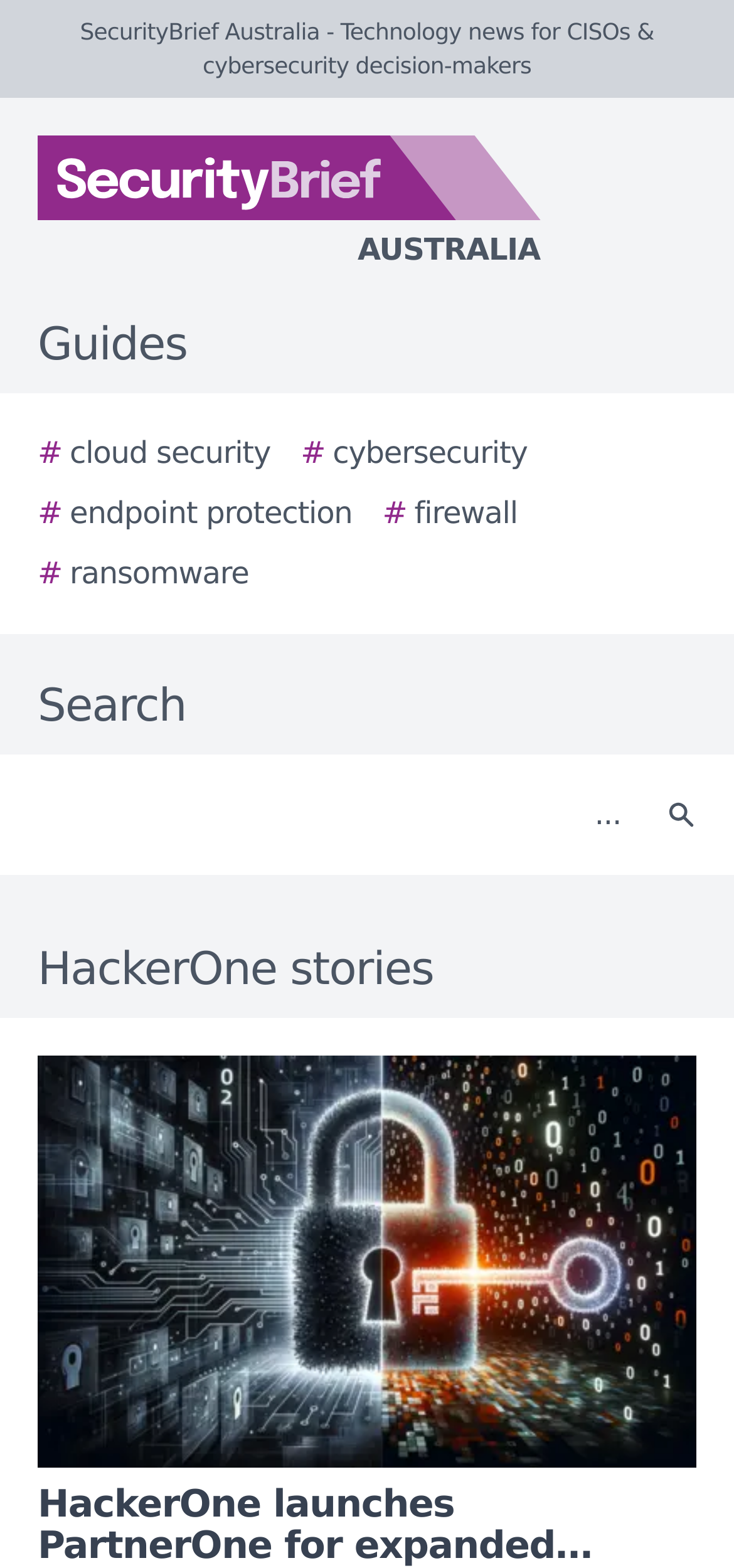What is the name of the website?
Look at the image and provide a detailed response to the question.

The name of the website can be determined by looking at the static text element at the top of the webpage, which reads 'SecurityBrief Australia - Technology news for CISOs & cybersecurity decision-makers'.